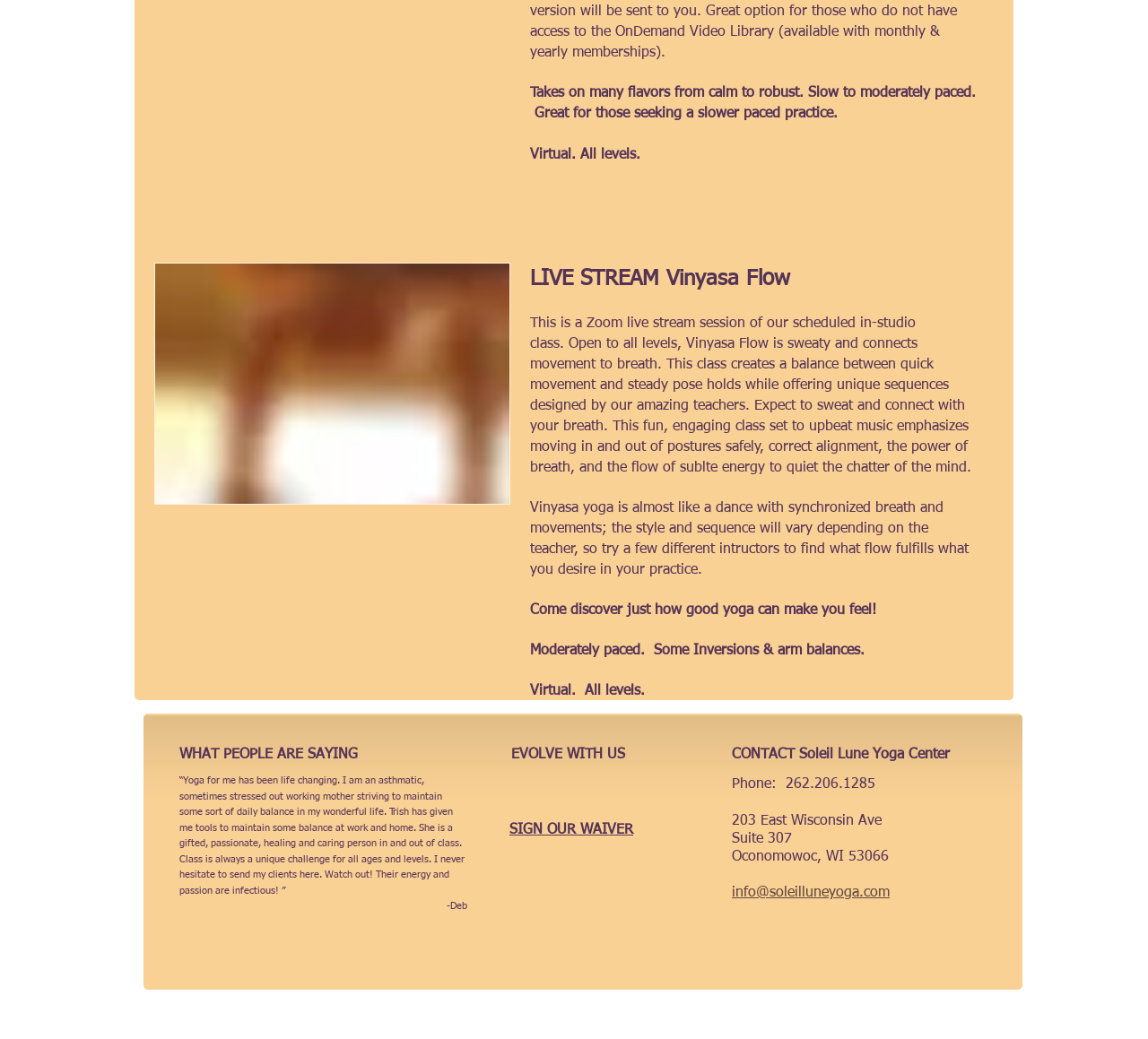Using the image as a reference, answer the following question in as much detail as possible:
What is the pace of the Vinyasa Flow class?

According to the page, the Vinyasa Flow class is moderately paced, with some inversions and arm balances, and is suitable for all levels.